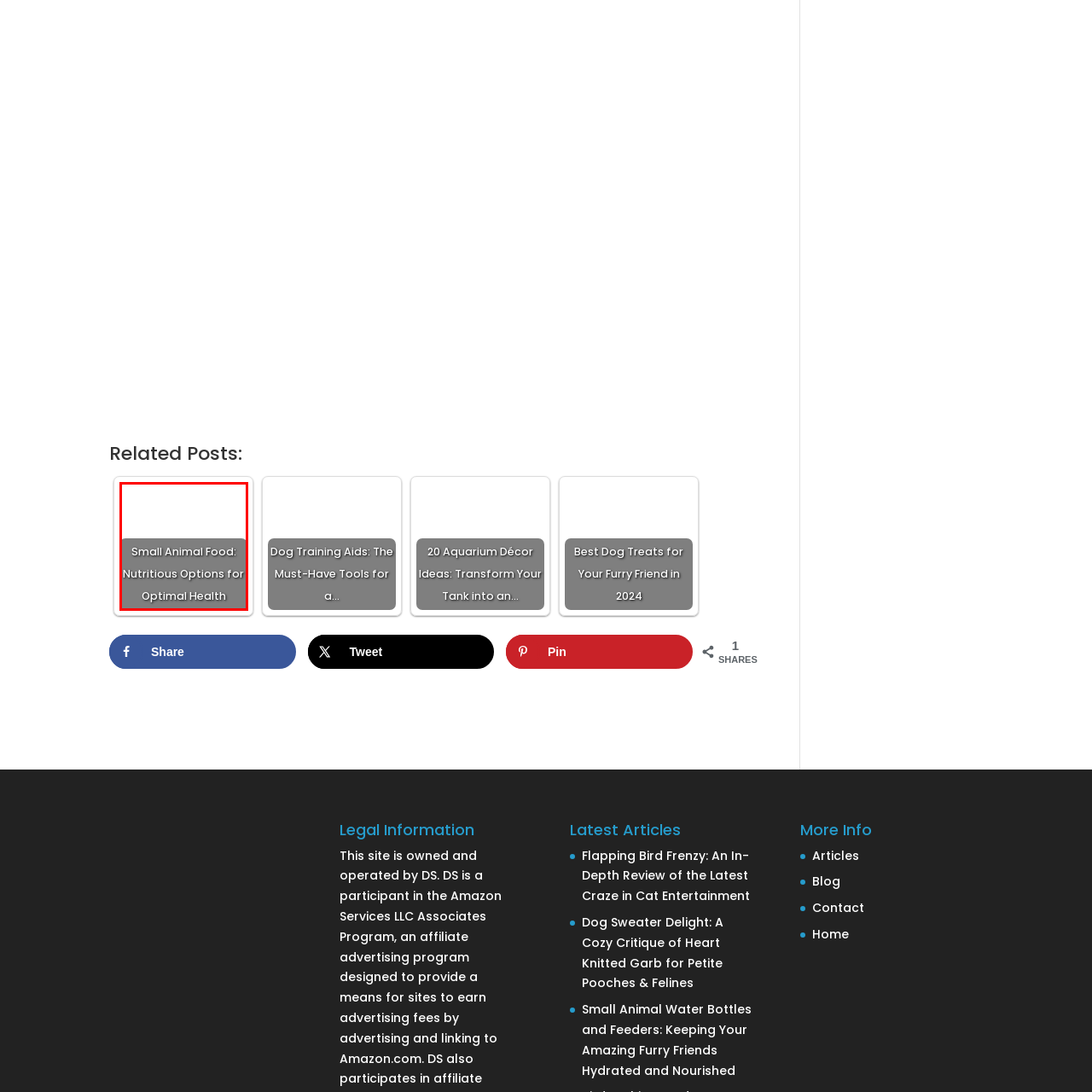Give a detailed account of the scene depicted in the image inside the red rectangle.

The image features a prominent title that reads "Small Animal Food: Nutritious Options for Optimal Health." This caption highlights the focus on providing suitable dietary choices for small animals, emphasizing the importance of nutrition in their overall wellbeing. The layout suggests that this content is part of a larger discussion or article aimed at pet owners, providing insightful guidance on feeding small pets to ensure they lead healthy and happy lives. This image serves as an engaging introduction to the topic, attracting readers' attention to the significance of proper nutrition for their furry companions.